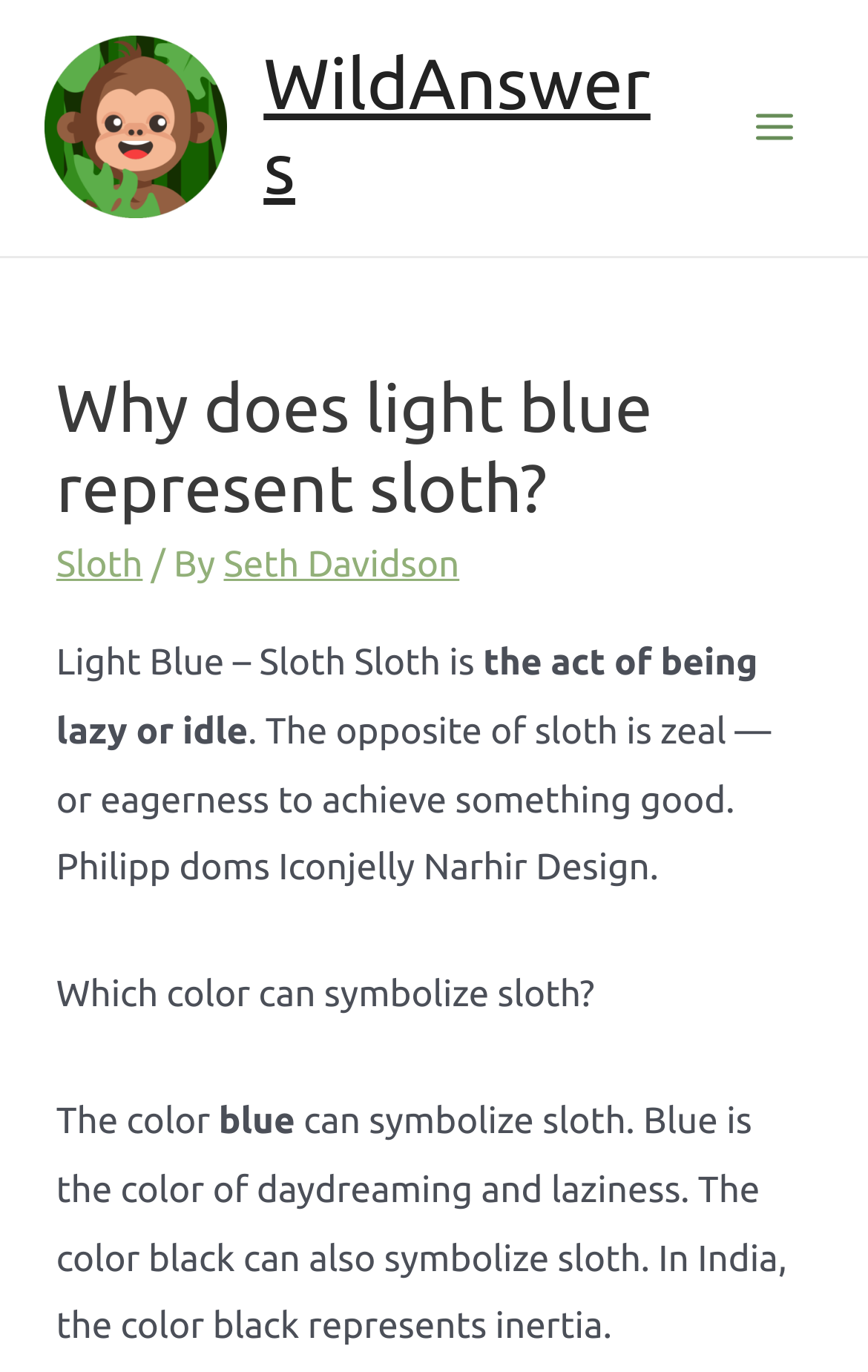Describe all the visual and textual components of the webpage comprehensively.

The webpage is about the concept of sloth and its representation by the color light blue. At the top left, there is a link to "WildAnswers" accompanied by an image with the same name. Below this, there is a header section that spans almost the entire width of the page. Within this section, there is a heading that reads "Why does light blue represent sloth?" followed by a link to "Sloth" and a text that says "By Seth Davidson". 

Below the header section, there are four paragraphs of text. The first paragraph explains that sloth is the act of being lazy or idle, and its opposite is zeal. The second paragraph asks a question, "Which color can symbolize sloth?" and the third paragraph answers this question, stating that the color blue can symbolize sloth because it represents daydreaming and laziness. The fourth paragraph adds that the color black can also symbolize sloth, especially in India where it represents inertia.

On the top right, there is a button labeled "Main Menu" with an image next to it. There are a total of three links to "WildAnswers" on the page, and five images, including the one next to the "Main Menu" button.